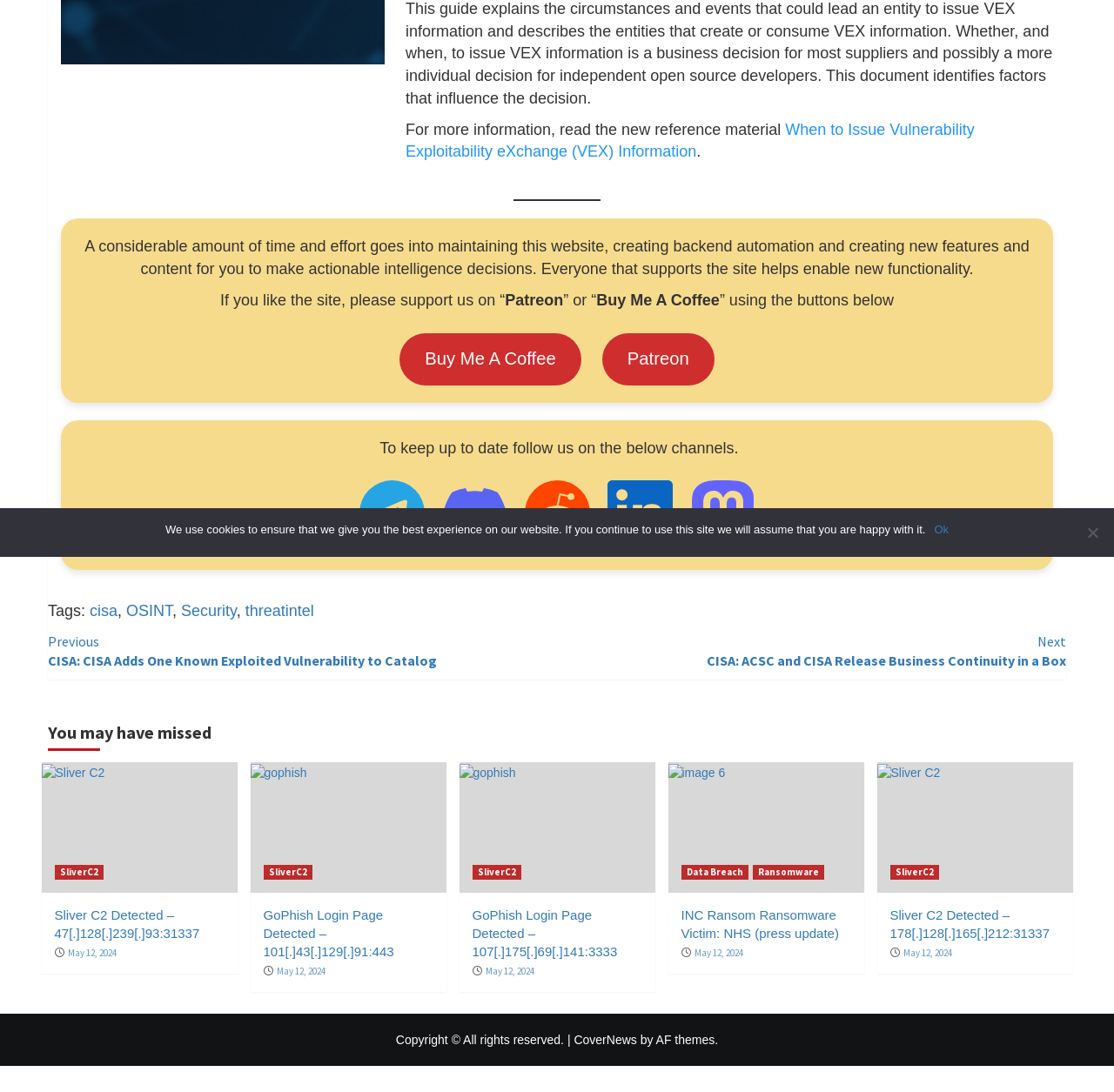Find the bounding box coordinates for the HTML element described as: "May 12, 2024". The coordinates should consist of four float values between 0 and 1, i.e., [left, top, right, bottom].

[0.811, 0.867, 0.854, 0.878]